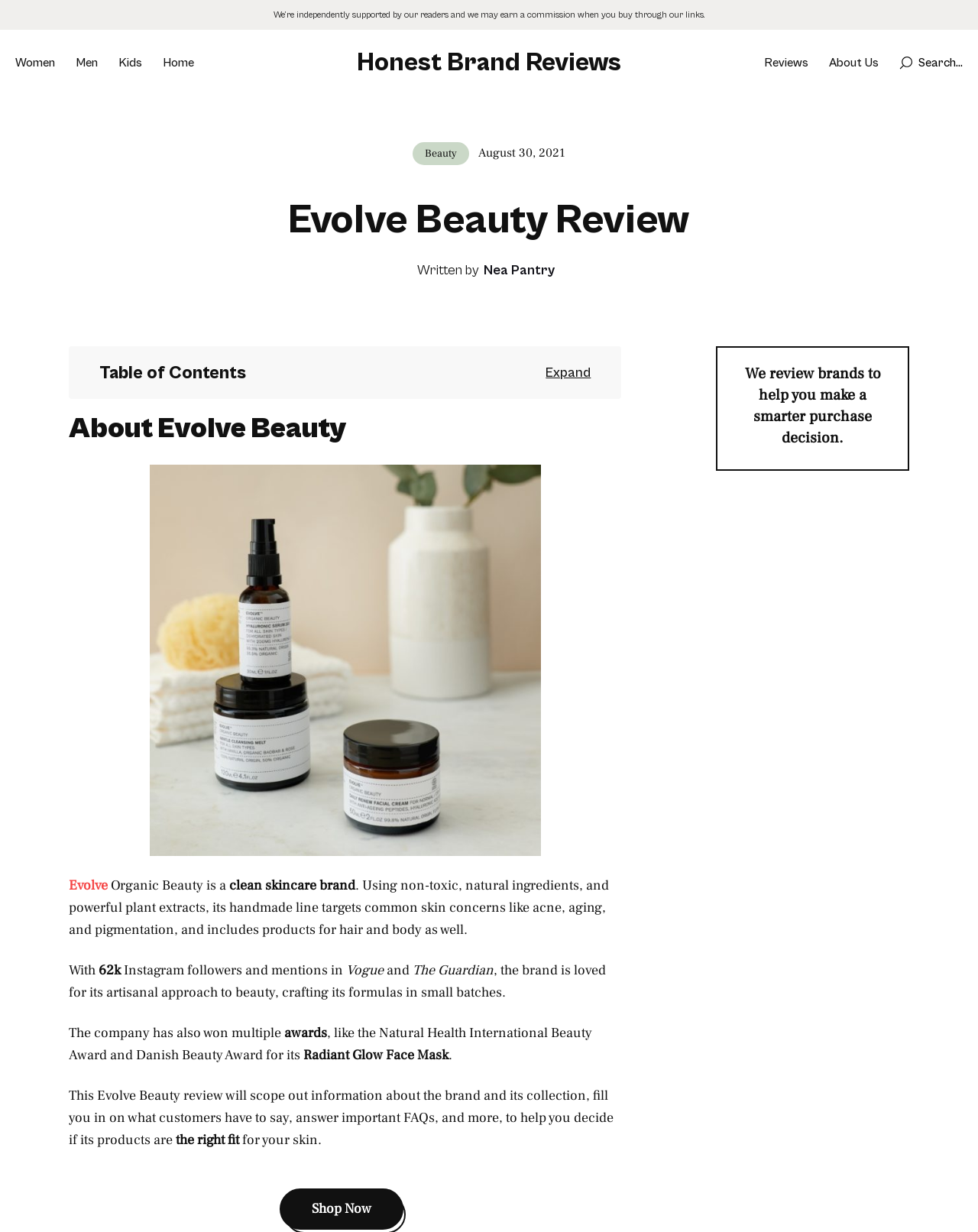Provide the bounding box for the UI element matching this description: "Honest Brand Reviews".

[0.365, 0.038, 0.635, 0.063]